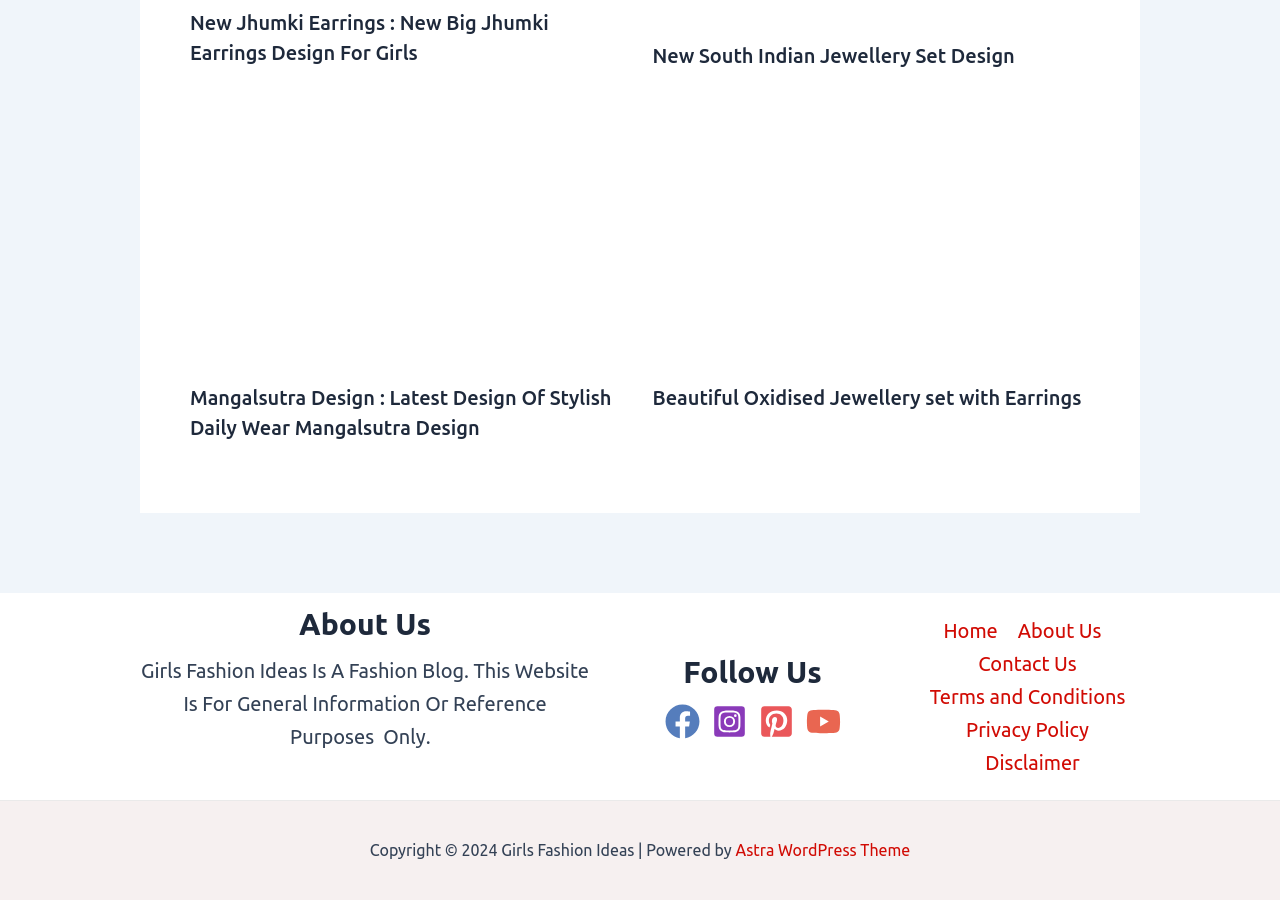Based on the element description "Disclaimer", predict the bounding box coordinates of the UI element.

[0.762, 0.828, 0.844, 0.865]